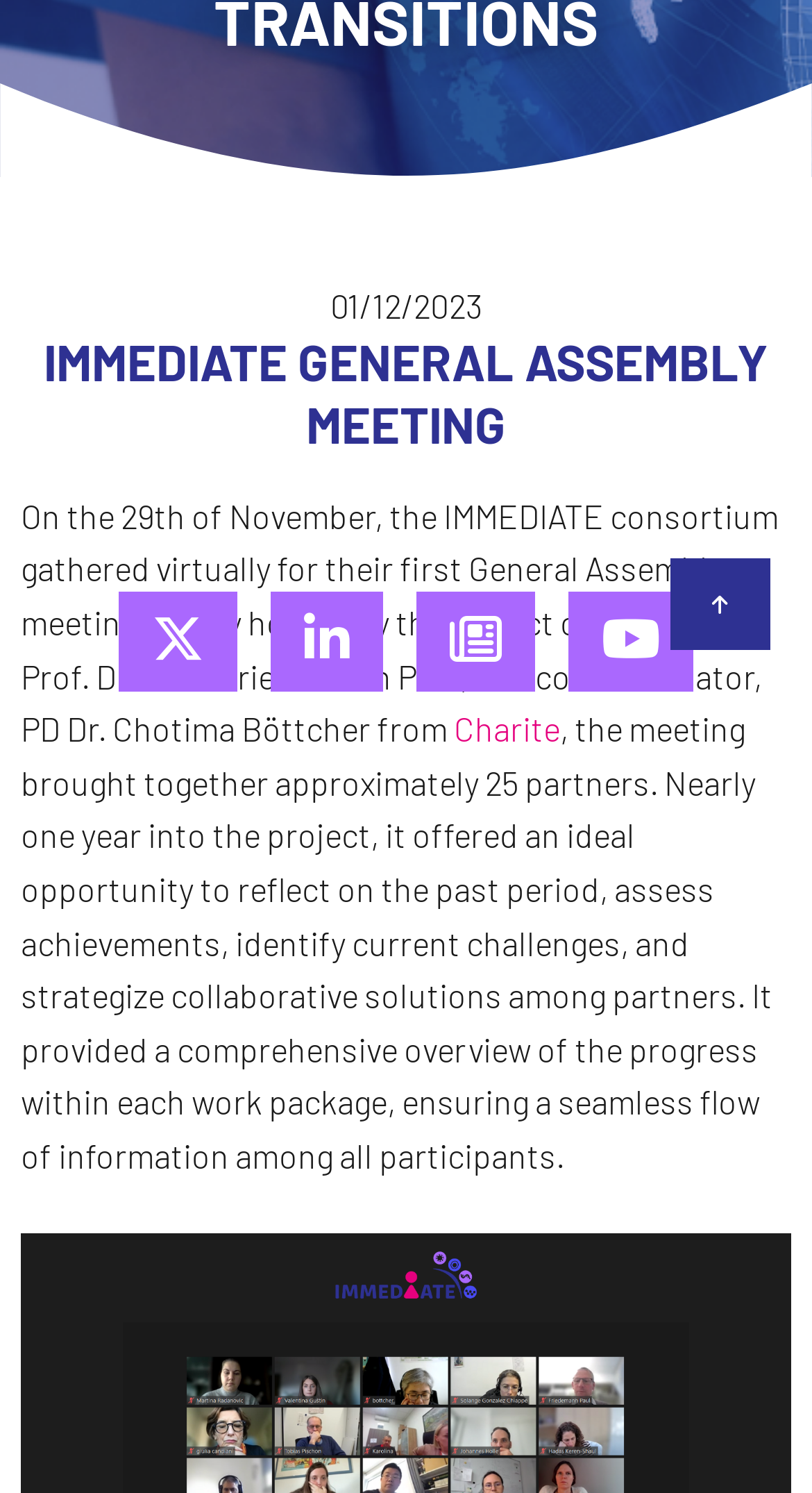Identify the bounding box for the UI element that is described as follows: "parent_node: Menu".

[0.826, 0.374, 0.949, 0.435]